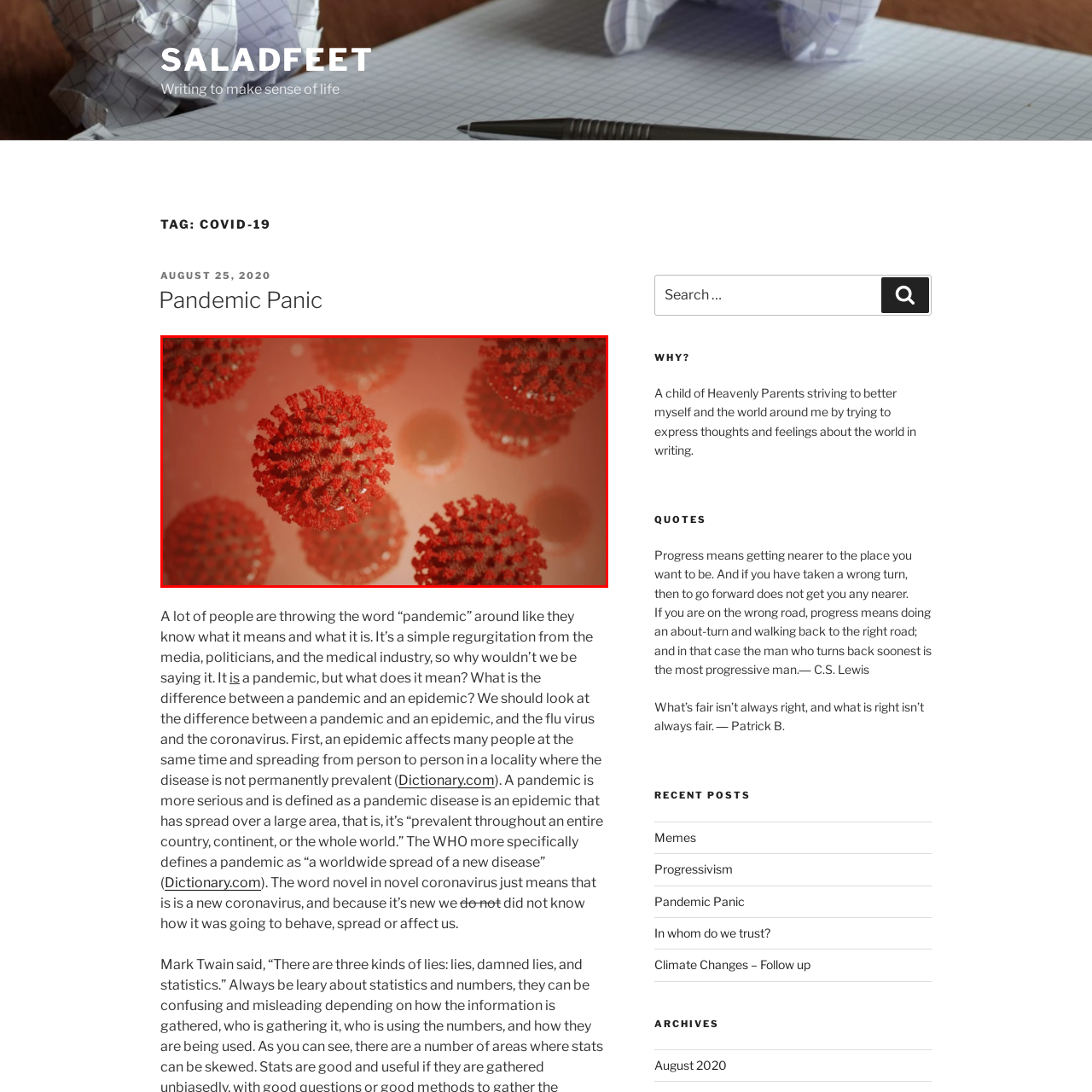Direct your attention to the image within the red bounding box and respond with a detailed answer to the following question, using the image as your reference: What is the tone conveyed by the overall aesthetic of the image?

The caption describes the overall aesthetic of the image as conveying a sense of urgency and scientific scrutiny, which reflects the global health crisis that arose around the coronavirus and emphasizes the importance of understanding such pathogens in public health narratives.